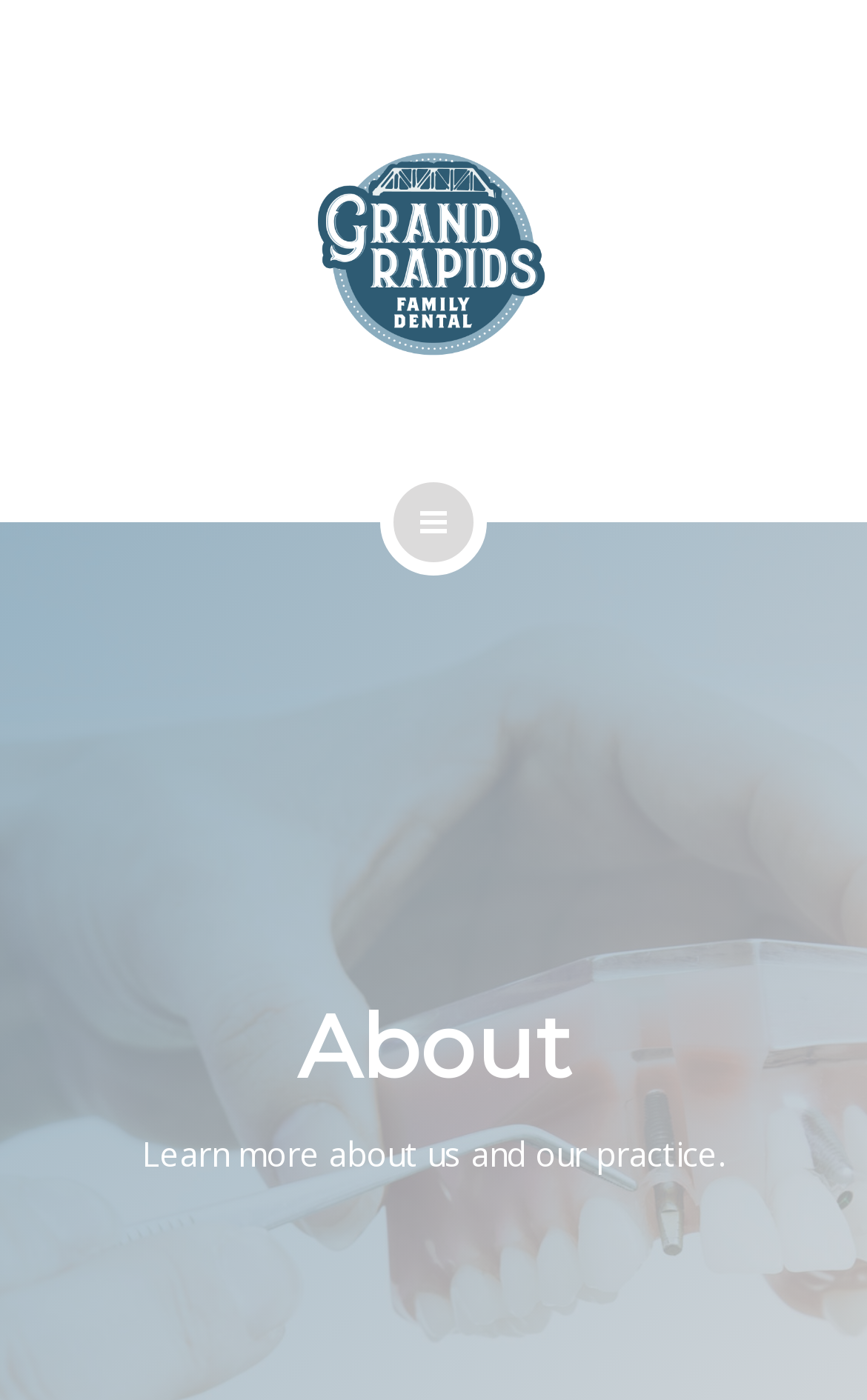Kindly determine the bounding box coordinates for the clickable area to achieve the given instruction: "Search for something".

[0.062, 0.306, 0.521, 0.383]